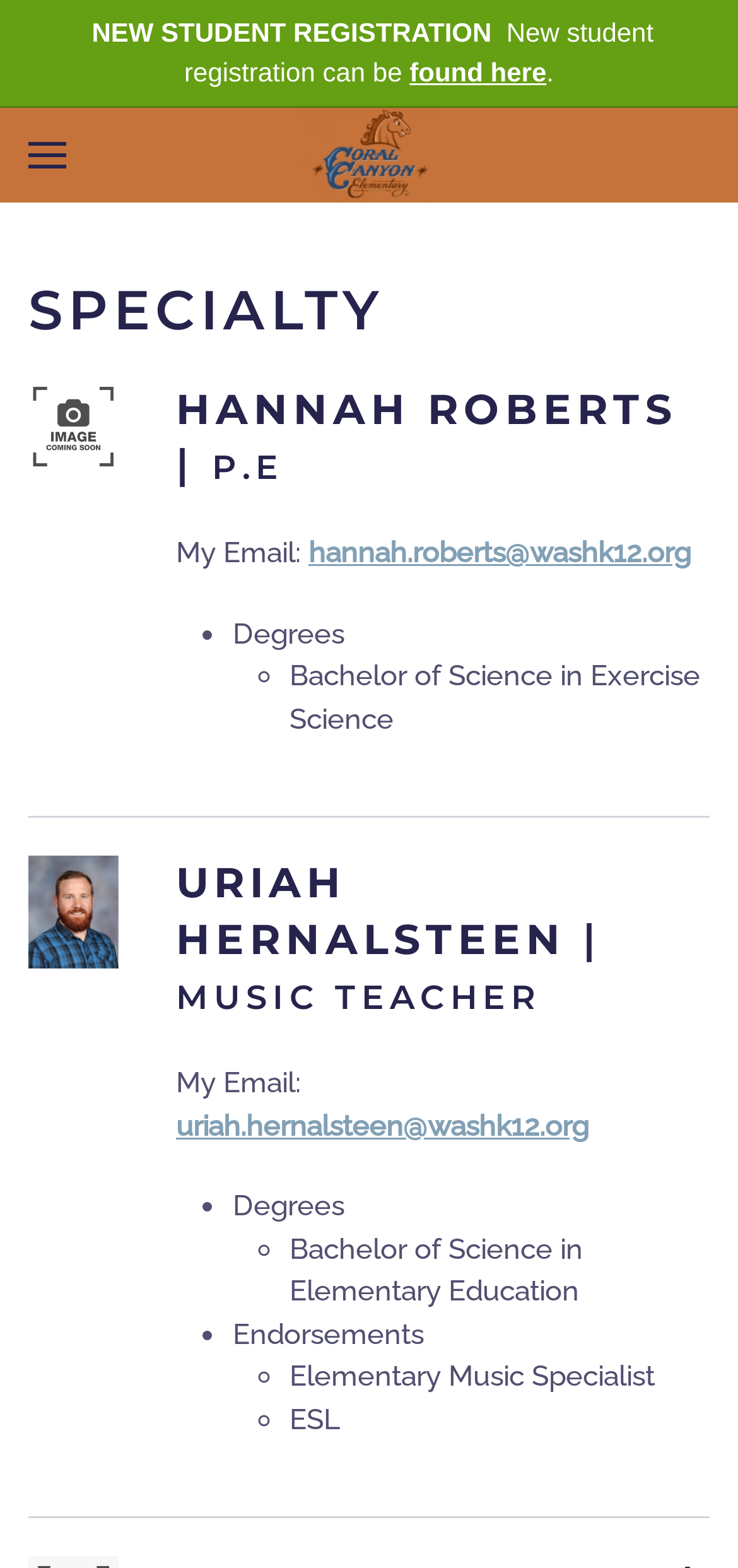Given the element description, predict the bounding box coordinates in the format (top-left x, top-left y, bottom-right x, bottom-right y). Make sure all values are between 0 and 1. Here is the element description: Skip to main content

[0.115, 0.057, 0.482, 0.078]